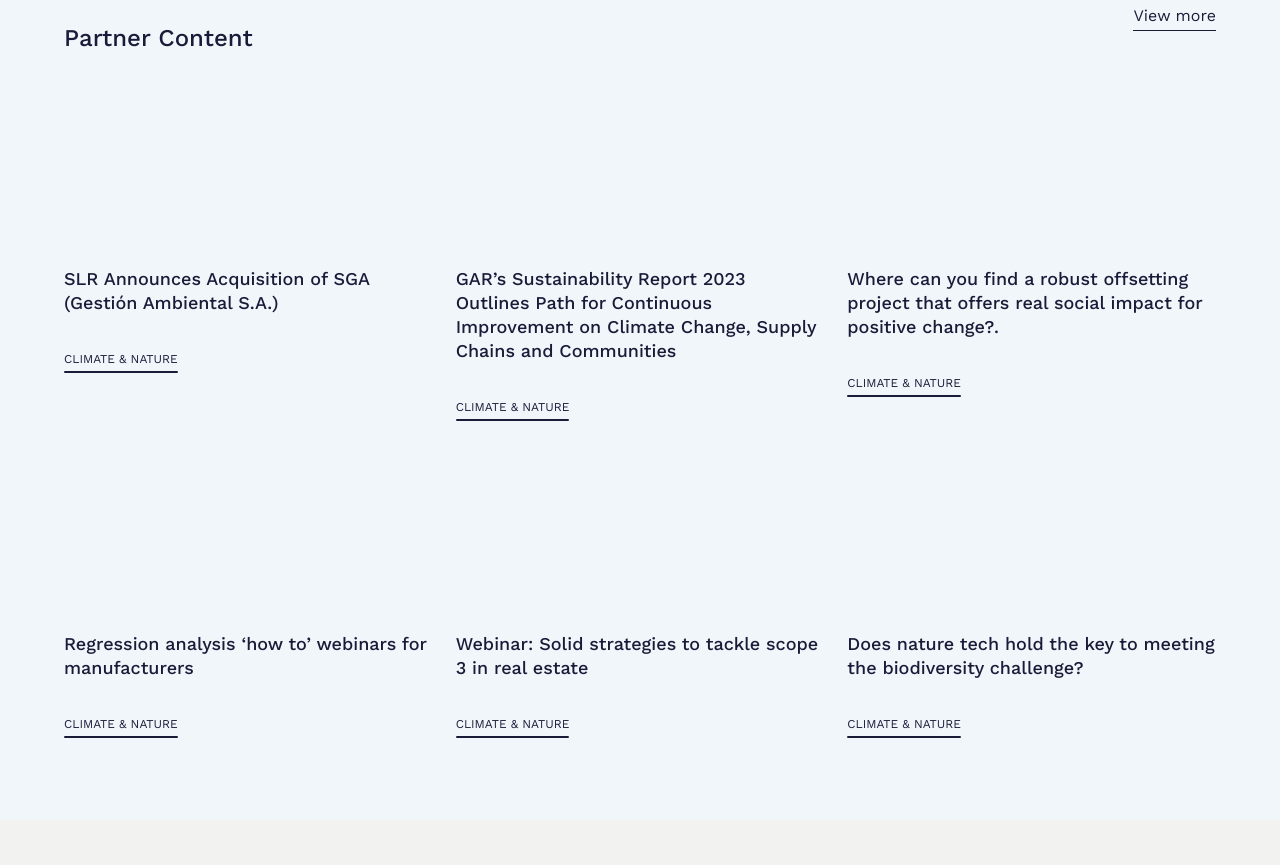Show the bounding box coordinates of the element that should be clicked to complete the task: "Read about SLR's acquisition of SGA".

[0.05, 0.119, 0.338, 0.292]